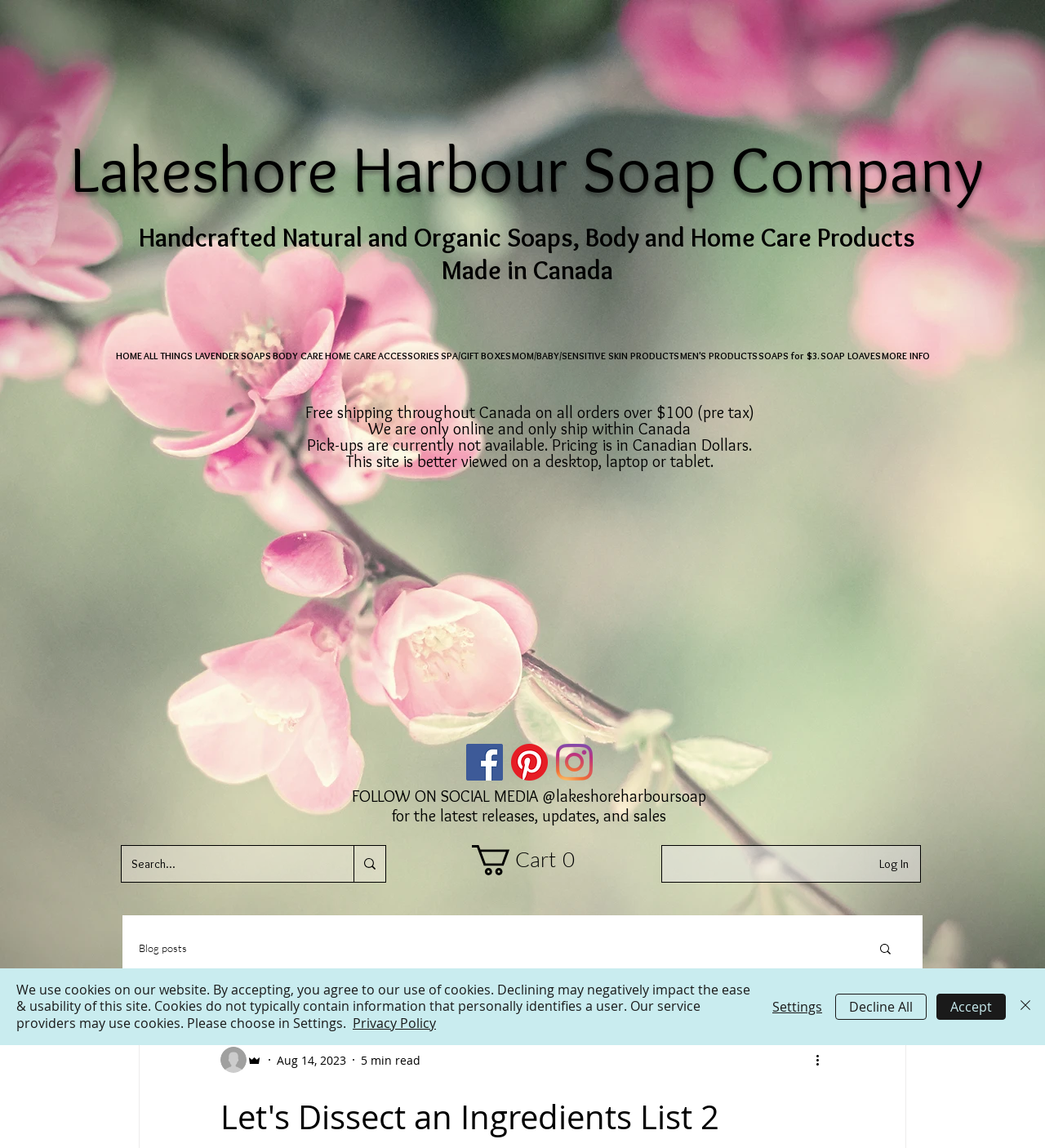Please provide a one-word or phrase answer to the question: 
How many social media platforms are linked?

3